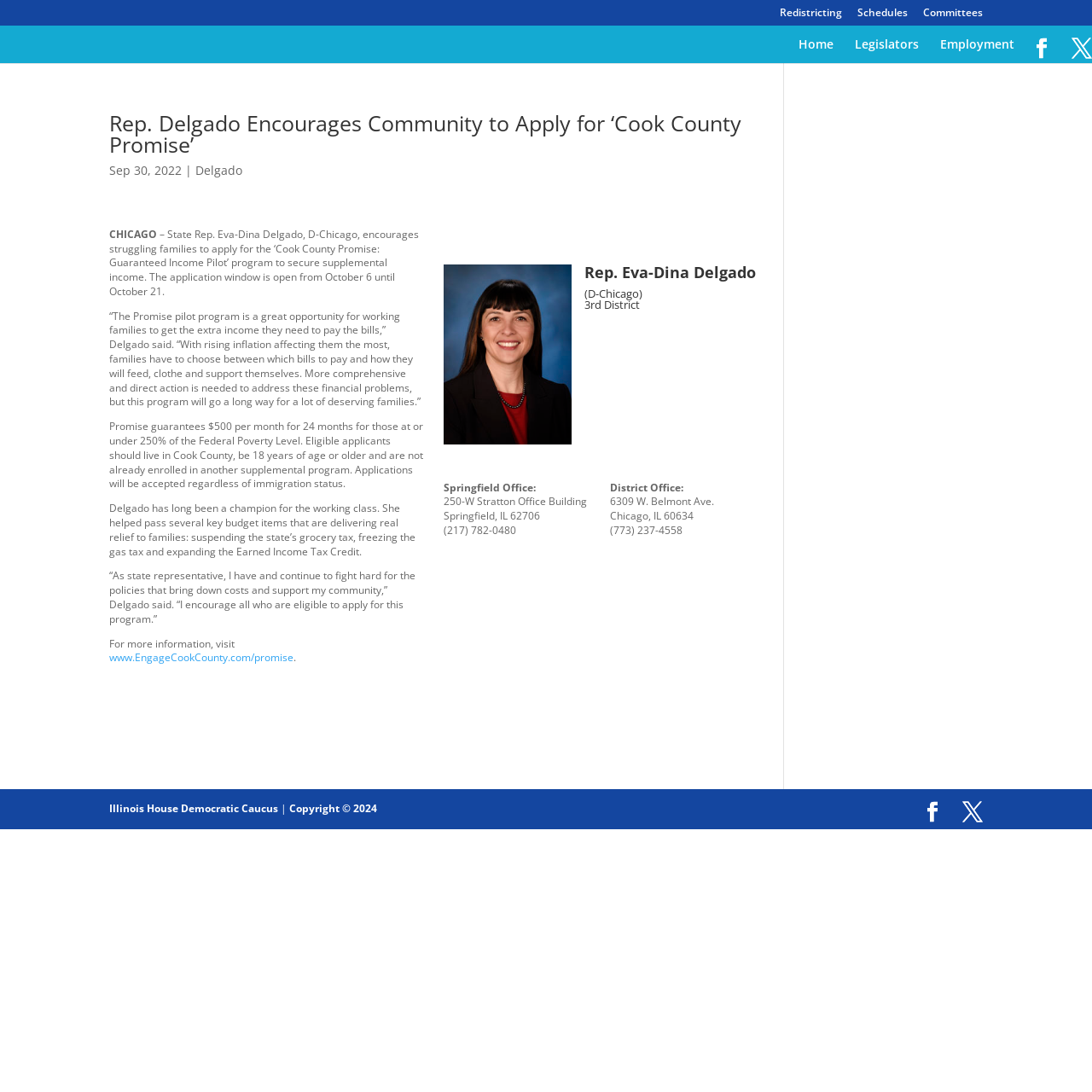Please identify the bounding box coordinates of the element's region that needs to be clicked to fulfill the following instruction: "Contact Rep. Delgado's Springfield Office". The bounding box coordinates should consist of four float numbers between 0 and 1, i.e., [left, top, right, bottom].

[0.406, 0.479, 0.472, 0.492]